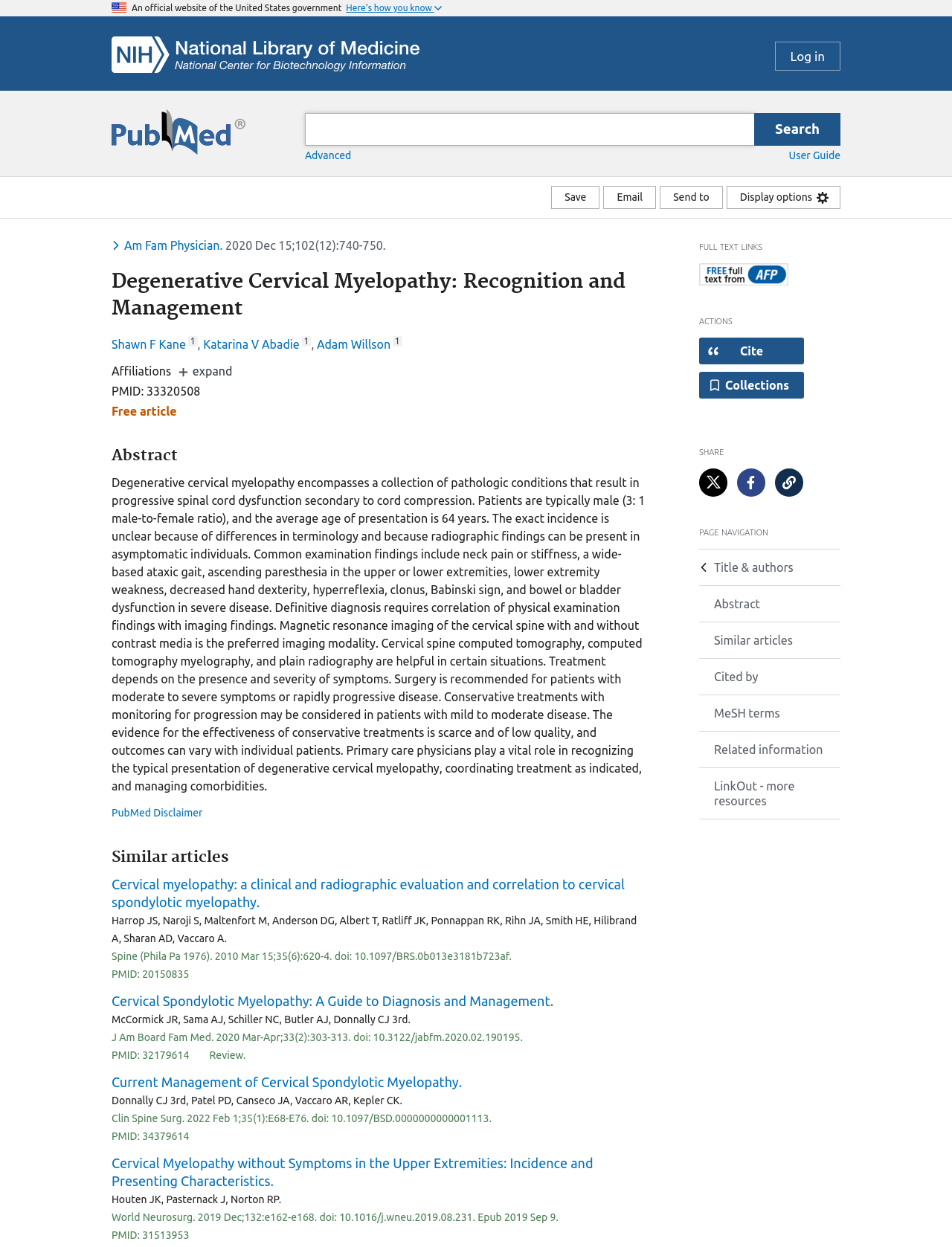What is the title of the article?
Could you answer the question with a detailed and thorough explanation?

I found the title of the article by looking at the heading with the text 'Degenerative Cervical Myelopathy: Recognition and Management', which is a prominent heading on the webpage.